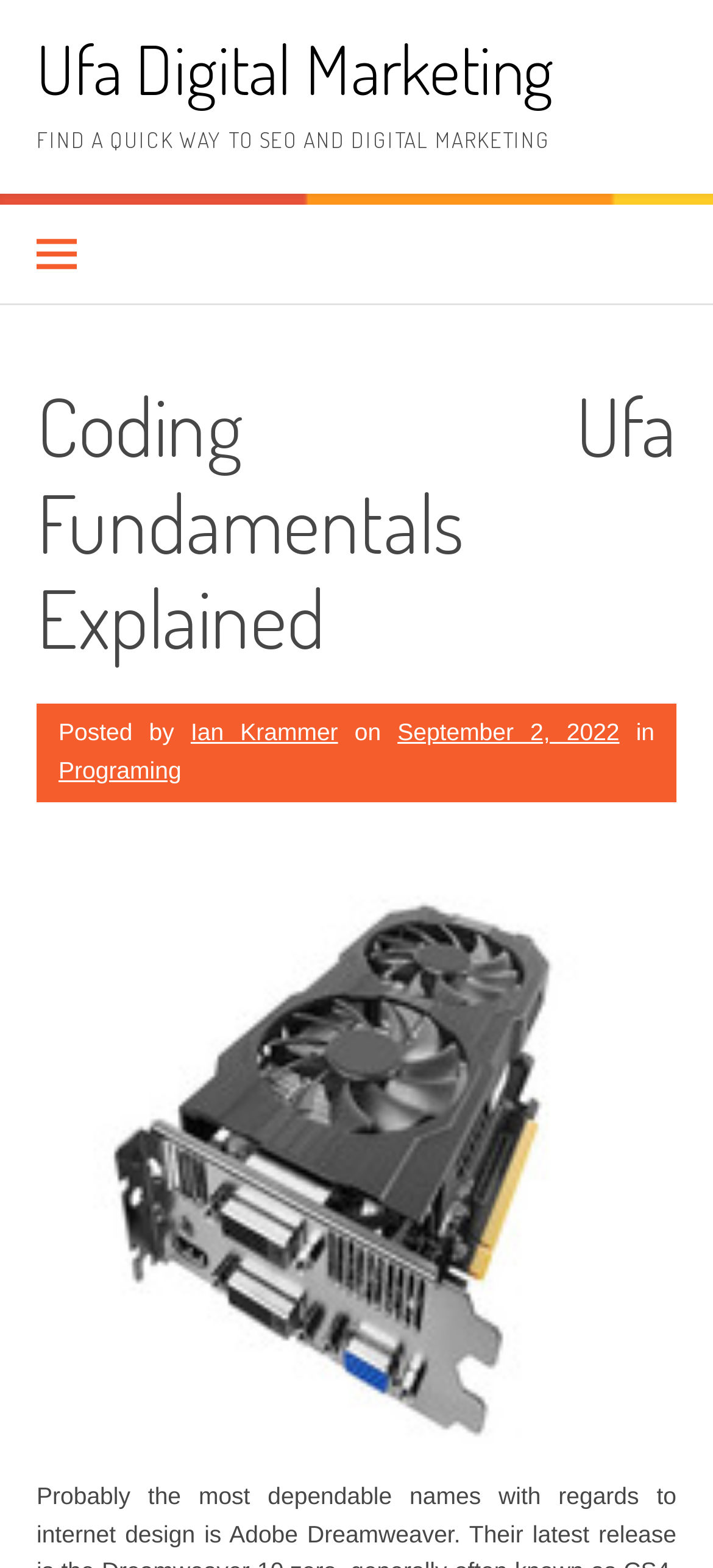Consider the image and give a detailed and elaborate answer to the question: 
When was the article published?

I determined the publication date of the article by looking at the link 'September 2, 2022' which is located next to the text 'on', indicating that the article was published on September 2, 2022.